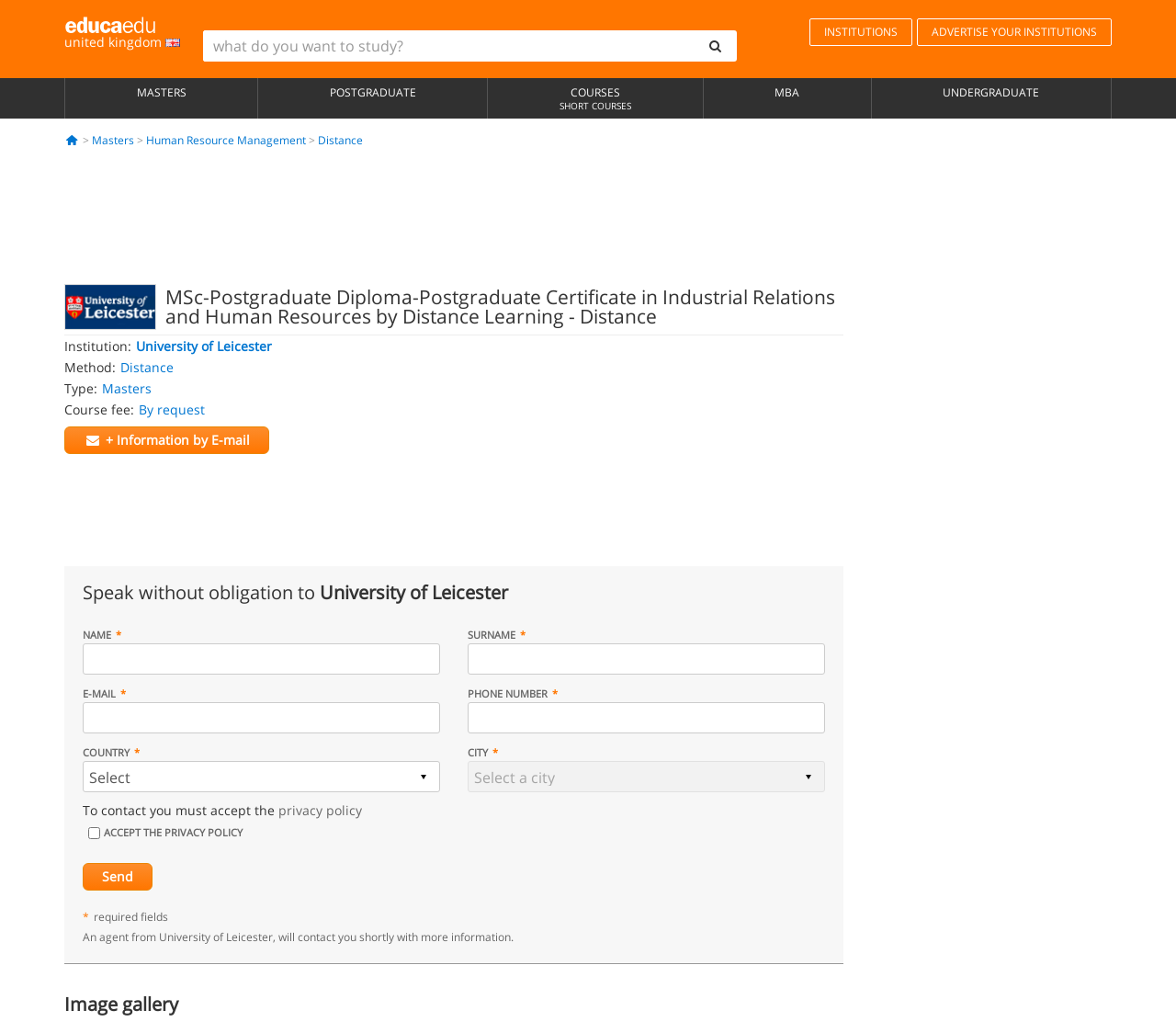Determine the bounding box coordinates for the HTML element described here: "parent_node: PHONE NUMBER name="telefono"".

[0.397, 0.687, 0.701, 0.717]